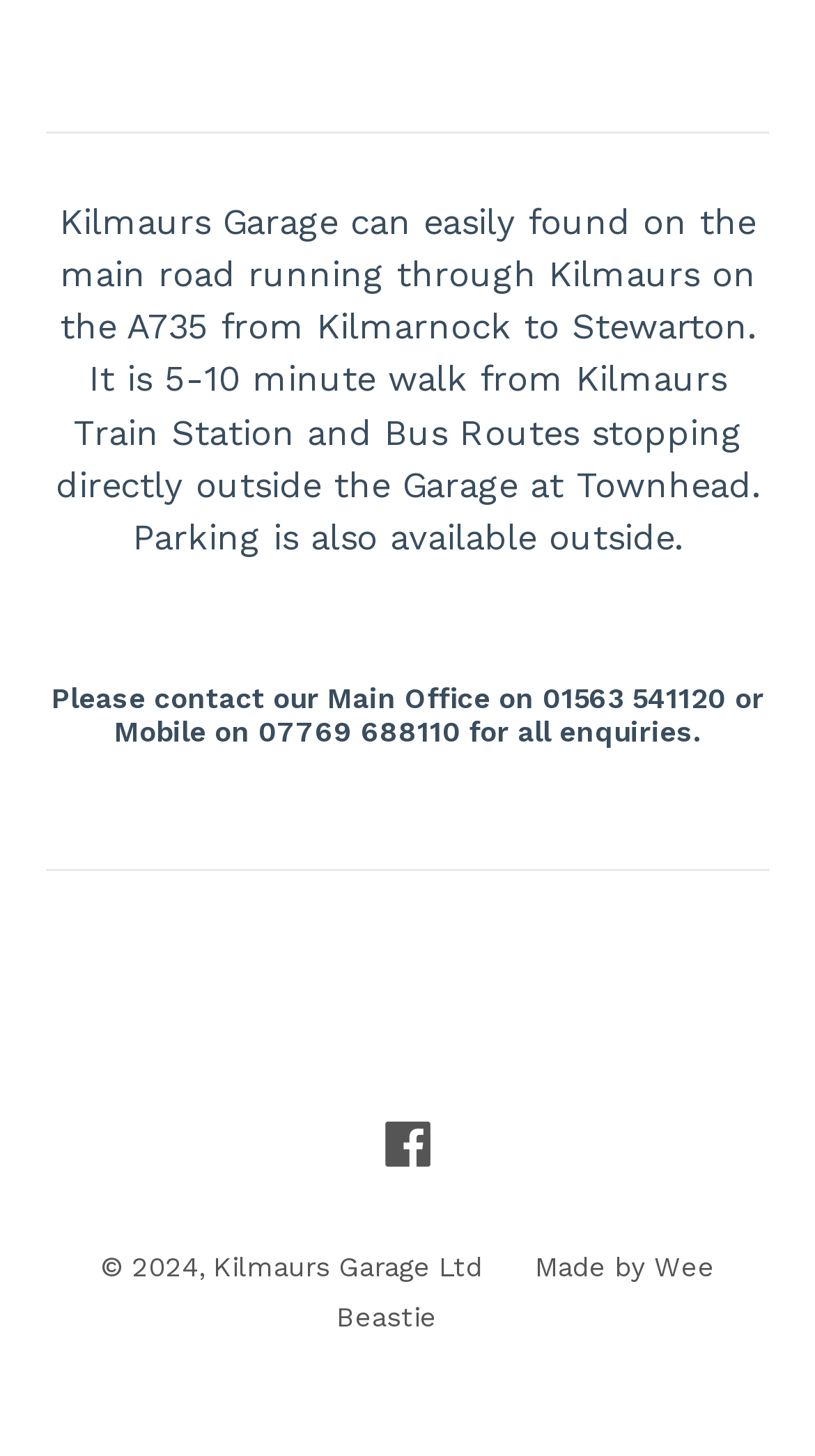What is the location of Kilmaurs Garage?
Please use the visual content to give a single word or phrase answer.

Kilmaurs